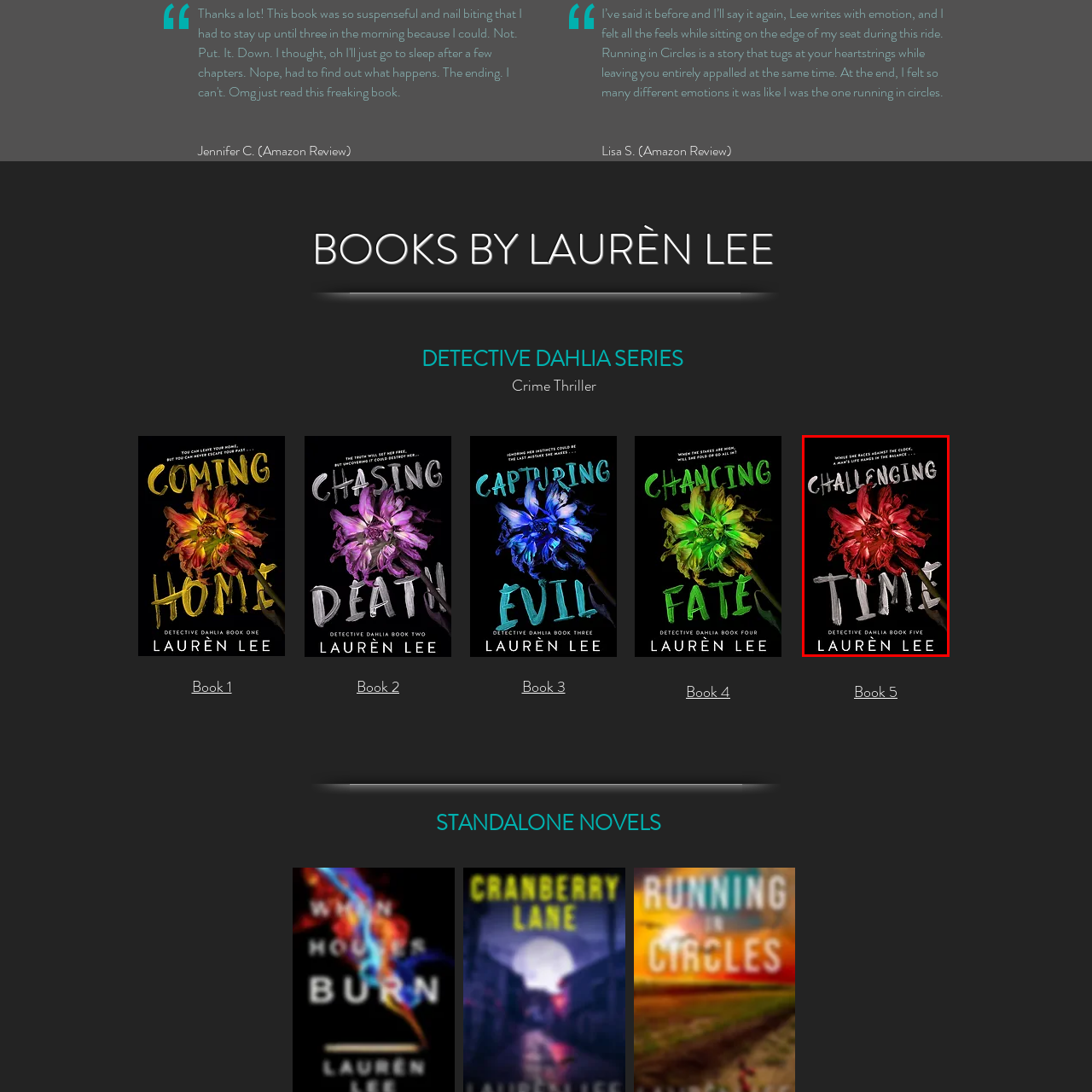What is the title of the book?
Direct your attention to the highlighted area in the red bounding box of the image and provide a detailed response to the question.

The title 'CHALLENGING TIME' is boldly written in a combination of white and silver letters on the cover, adding a sense of urgency to the design.